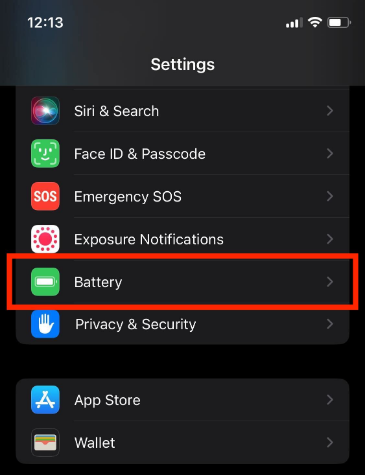What is the theme of the iPhone settings menu?
Based on the image, provide a one-word or brief-phrase response.

Dark